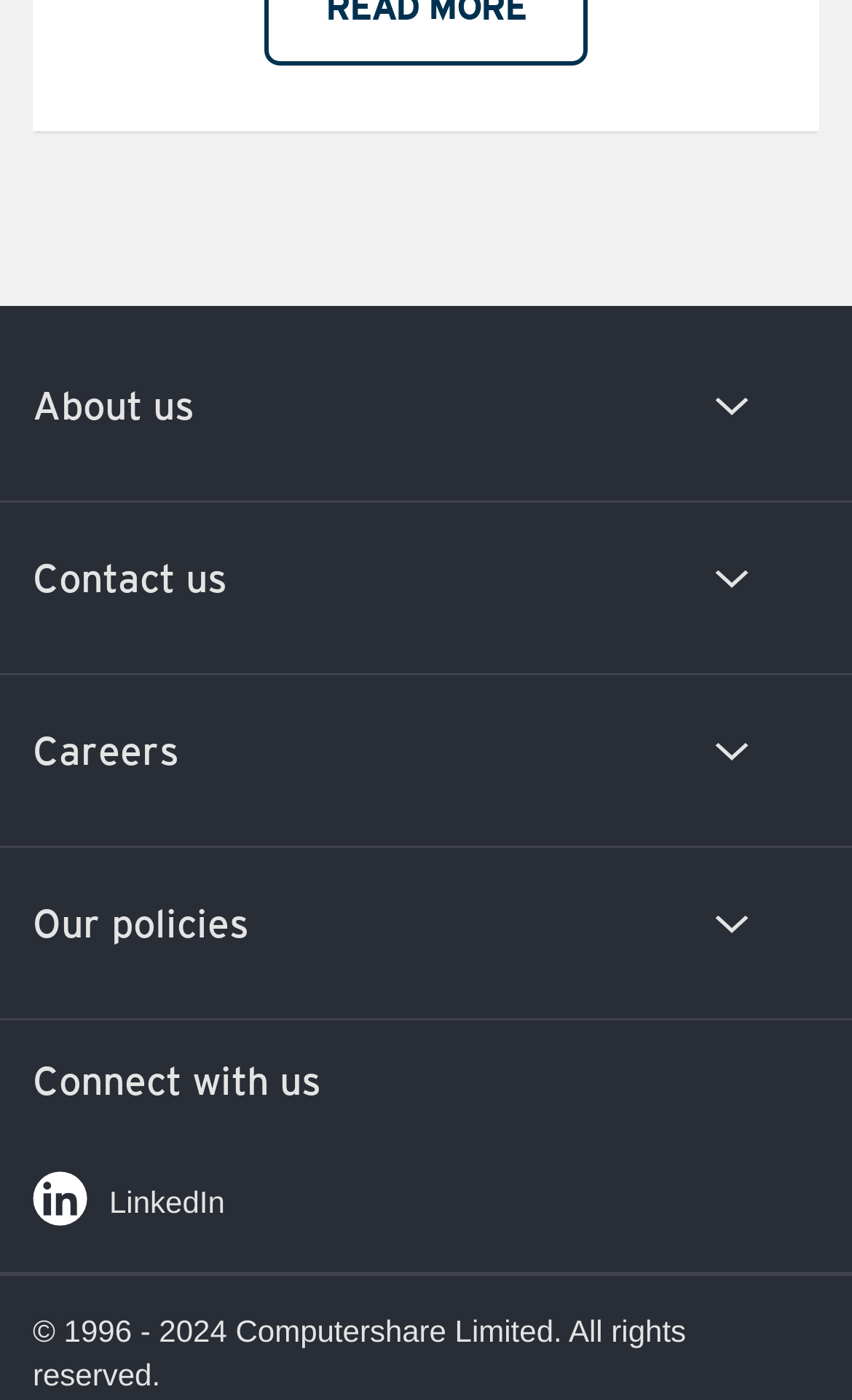What is the company name mentioned on the webpage?
Please provide a single word or phrase answer based on the image.

Computershare Limited